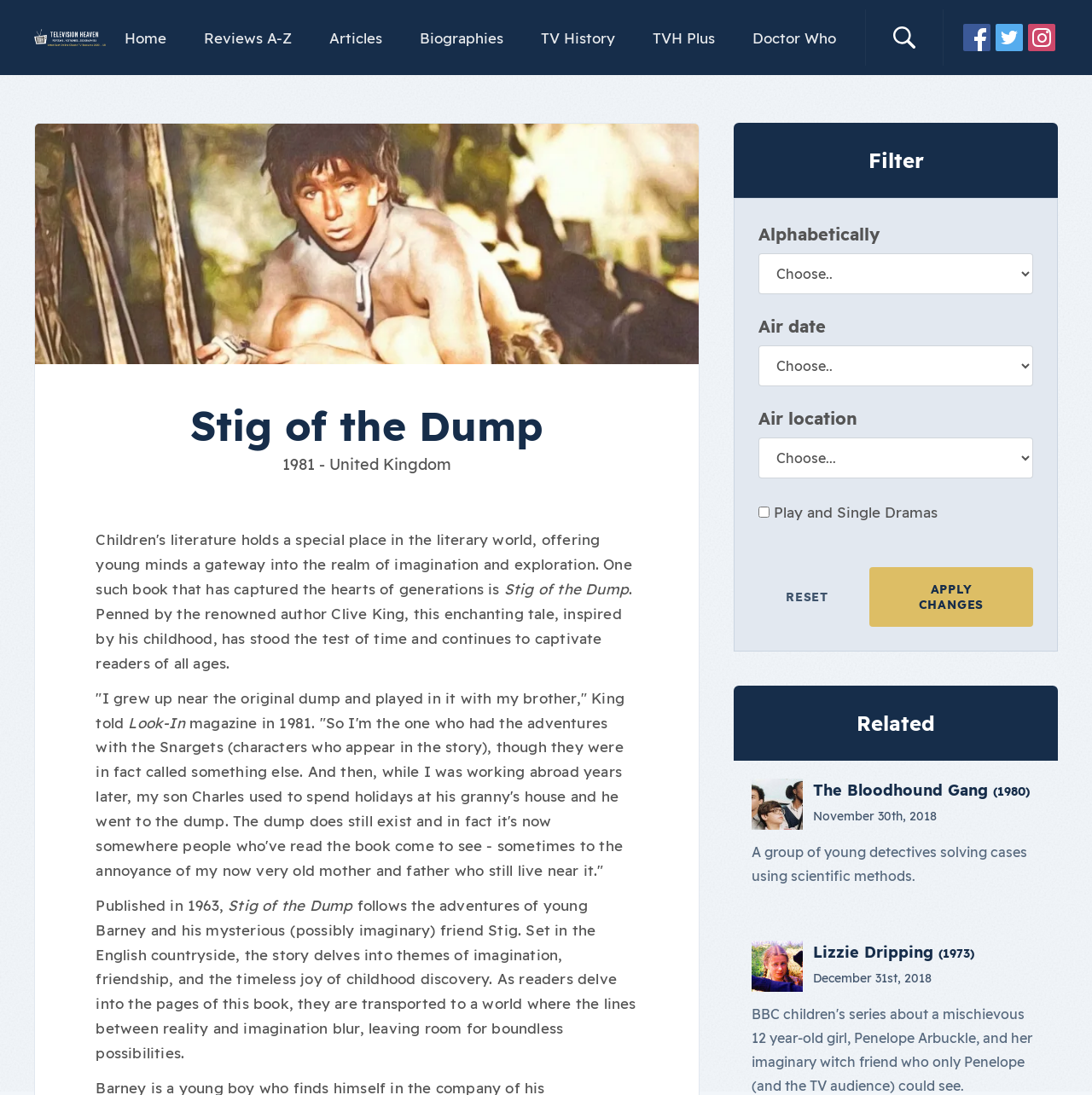What is the name of the television show?
Provide a detailed answer to the question using information from the image.

I found the answer by looking at the header section of the webpage, where it says 'Stig of the Dump' in a large font, indicating that it's the title of the television show.